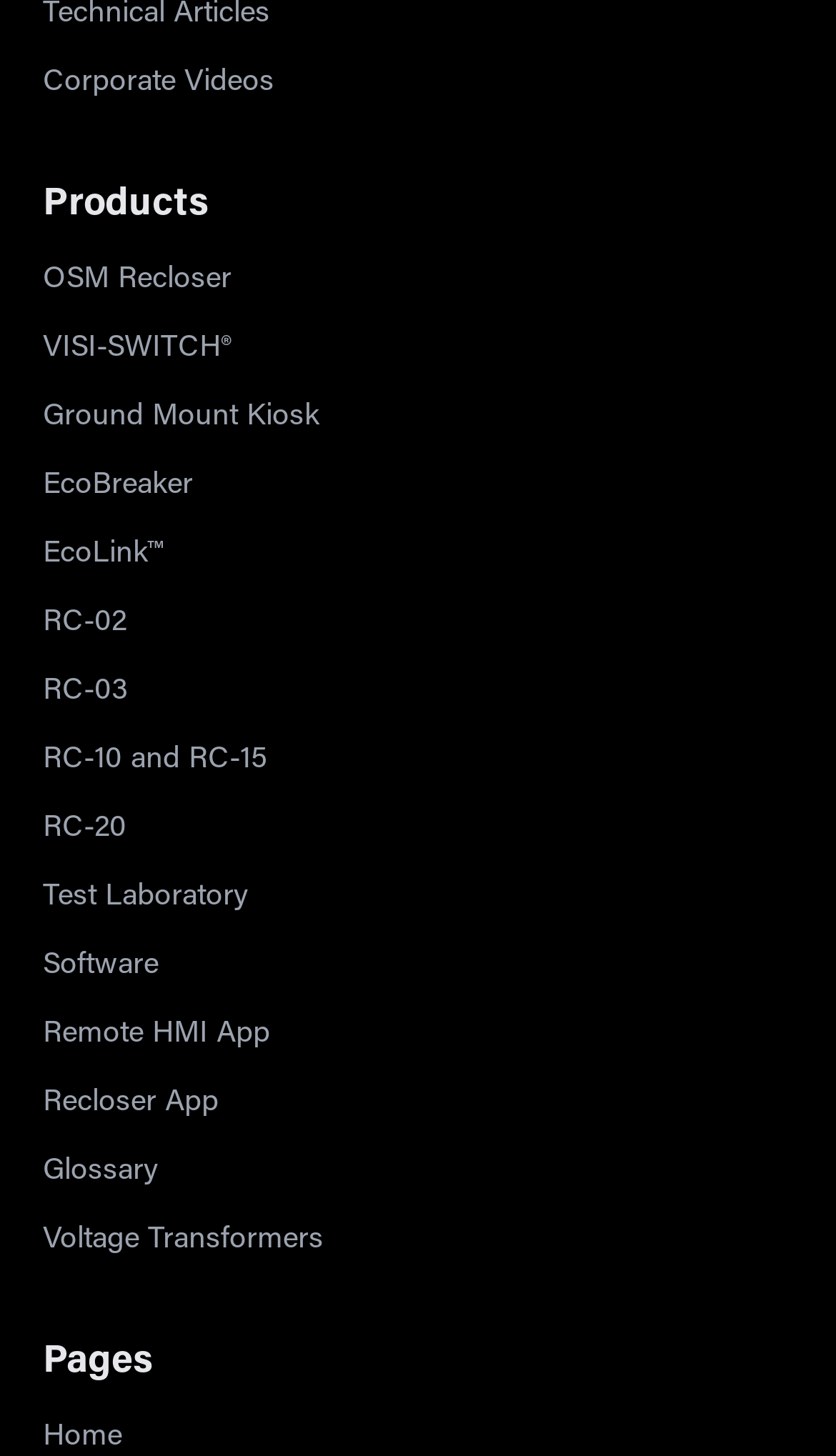Please identify the coordinates of the bounding box for the clickable region that will accomplish this instruction: "View technical articles".

[0.051, 0.001, 0.323, 0.021]